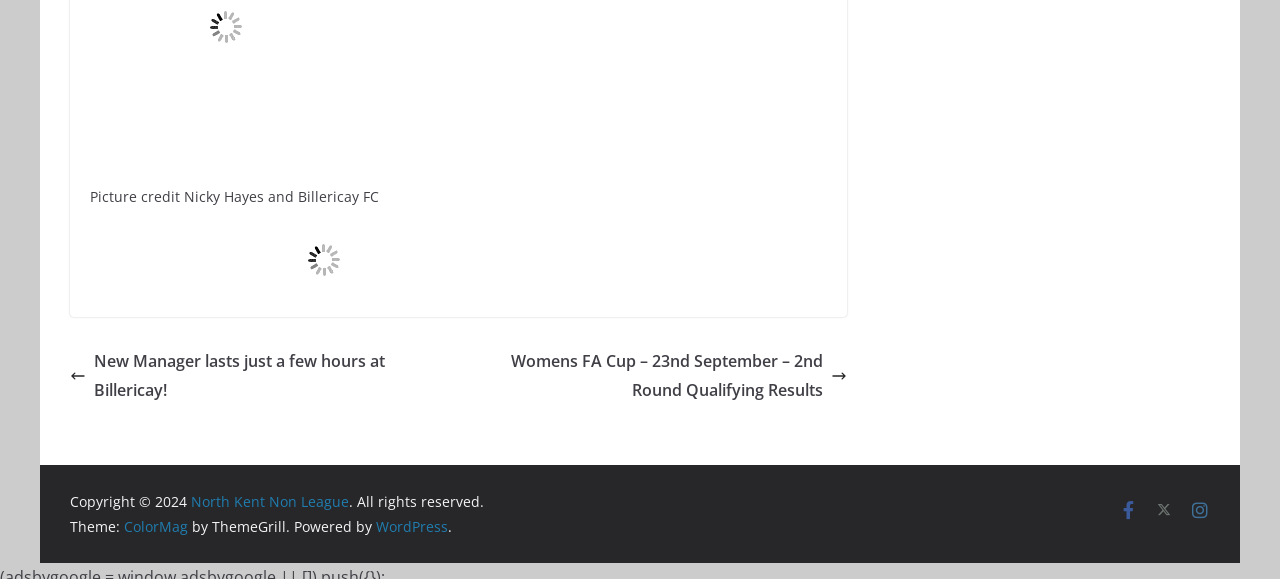What is the year of copyright?
Make sure to answer the question with a detailed and comprehensive explanation.

The year of copyright is 2024, which is obtained from the StaticText element 'Copyright © 2024'.